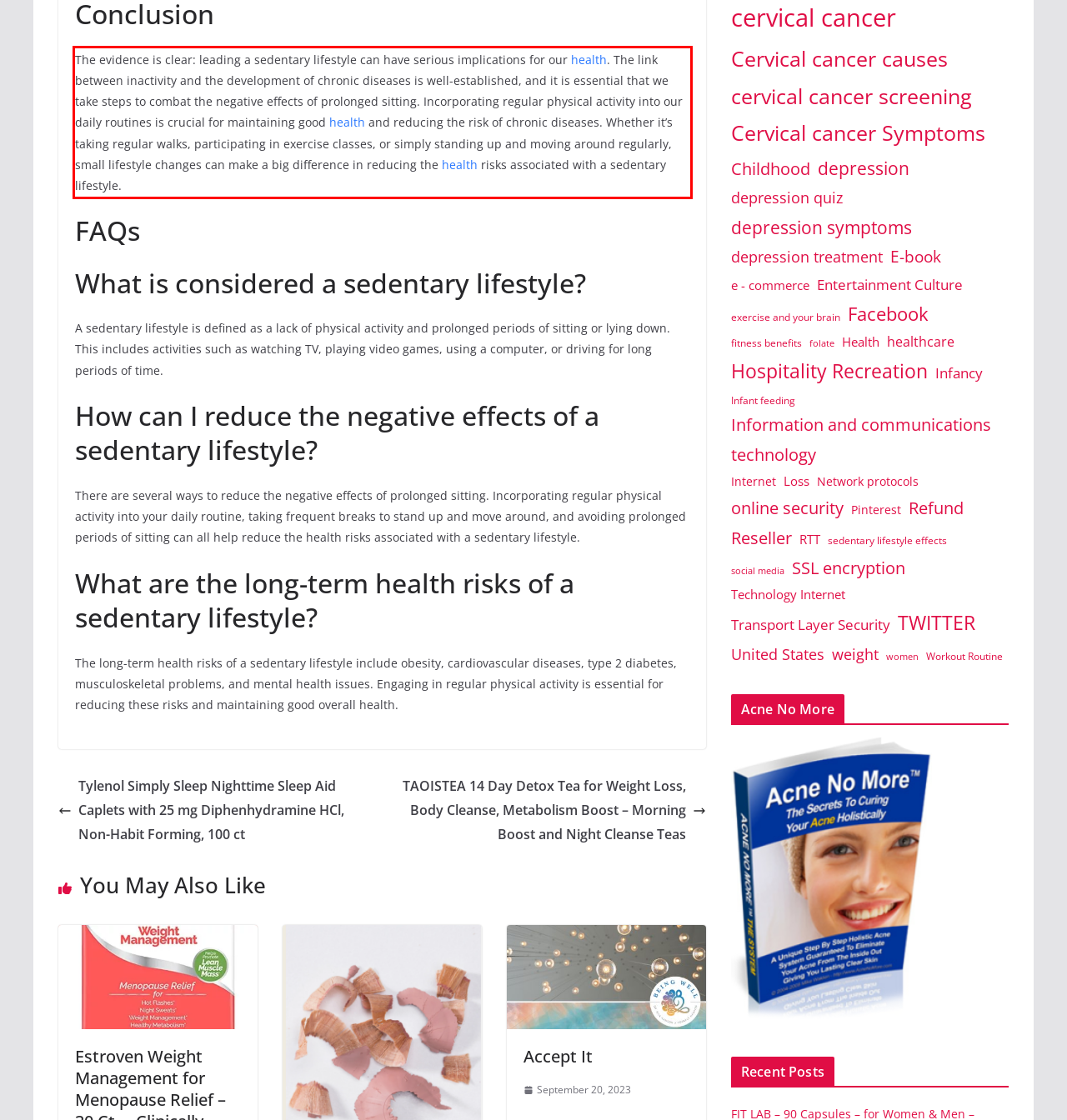You are presented with a screenshot containing a red rectangle. Extract the text found inside this red bounding box.

The evidence is clear: leading a sedentary lifestyle can have serious implications for our health. The link between inactivity and the development of chronic diseases is well-established, and it is essential that we take steps to combat the negative effects of prolonged sitting. Incorporating regular physical activity into our daily routines is crucial for maintaining good health and reducing the risk of chronic diseases. Whether it’s taking regular walks, participating in exercise classes, or simply standing up and moving around regularly, small lifestyle changes can make a big difference in reducing the health risks associated with a sedentary lifestyle.